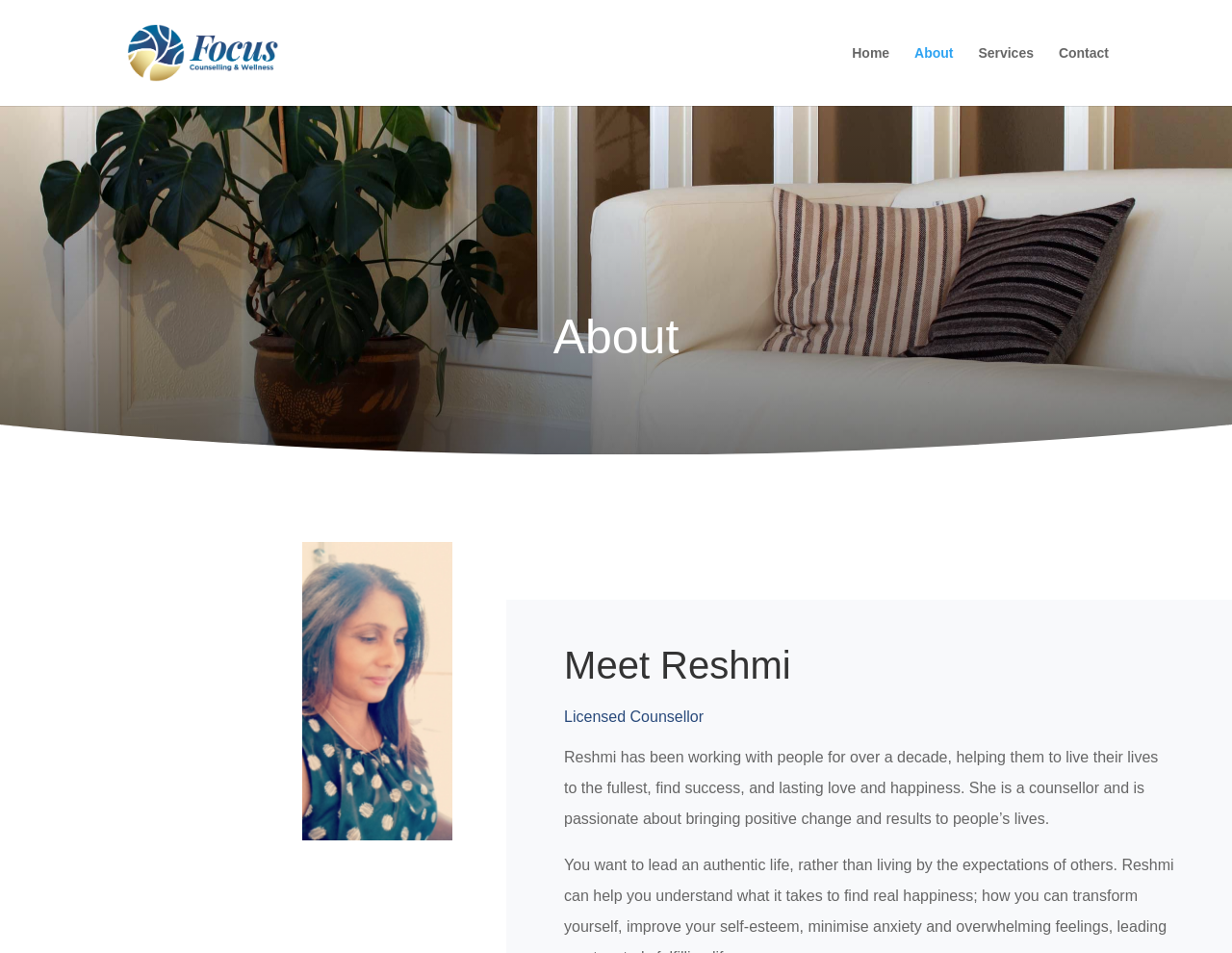Find the bounding box of the UI element described as follows: "Home".

[0.692, 0.048, 0.722, 0.111]